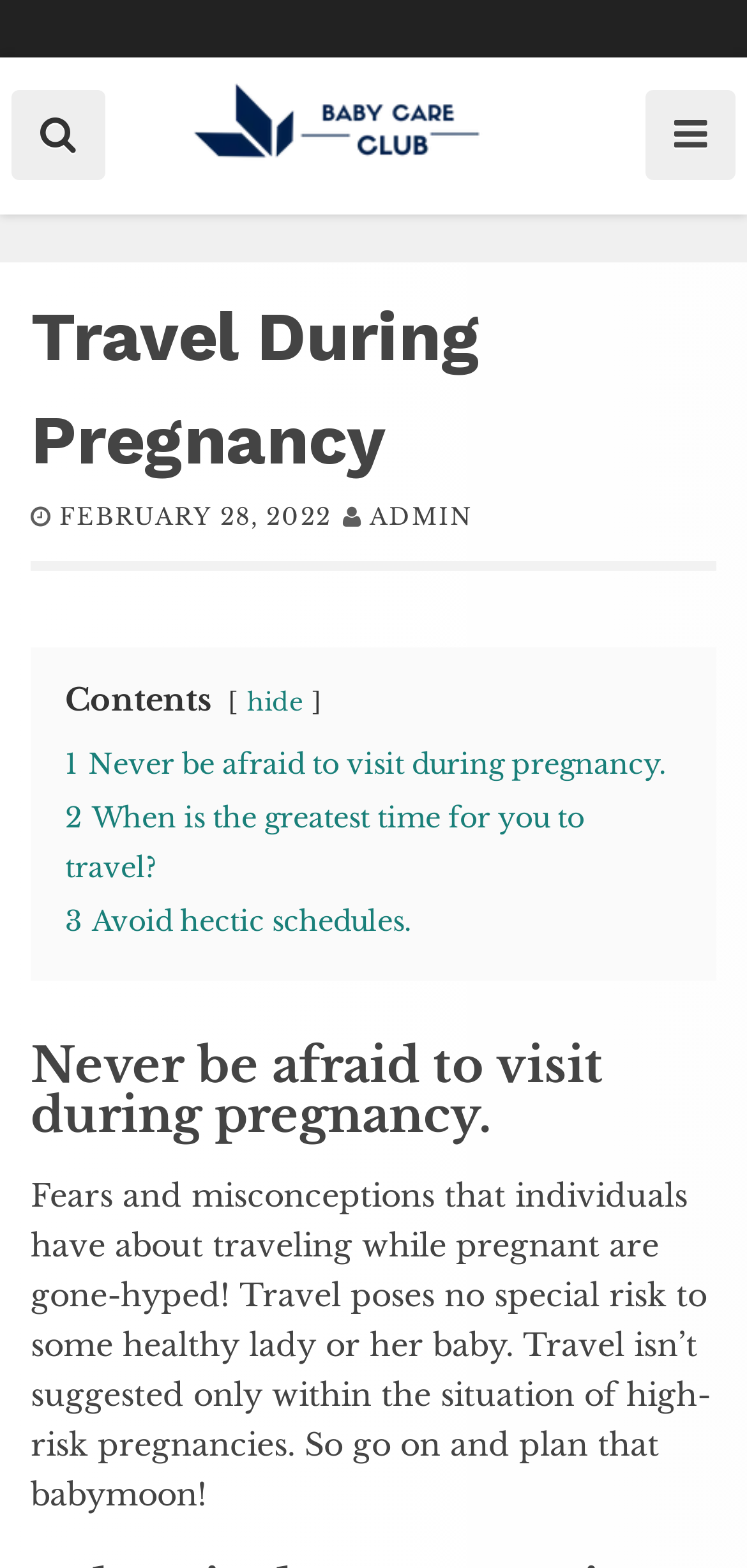From the given element description: "3 Avoid hectic schedules.", find the bounding box for the UI element. Provide the coordinates as four float numbers between 0 and 1, in the order [left, top, right, bottom].

[0.087, 0.577, 0.551, 0.599]